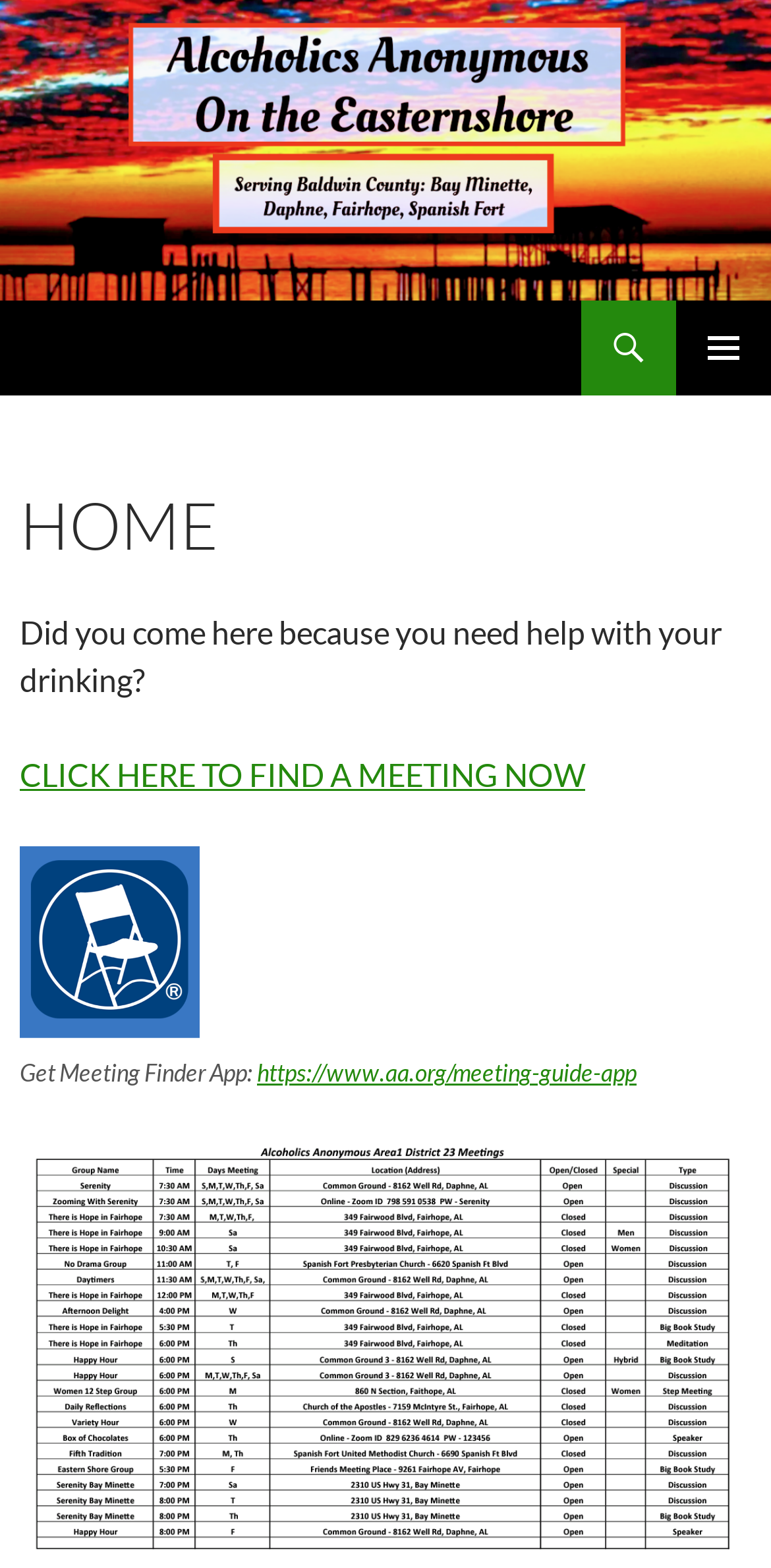Predict the bounding box of the UI element that fits this description: "alt="Eastern Shore AA"".

[0.0, 0.081, 1.0, 0.105]